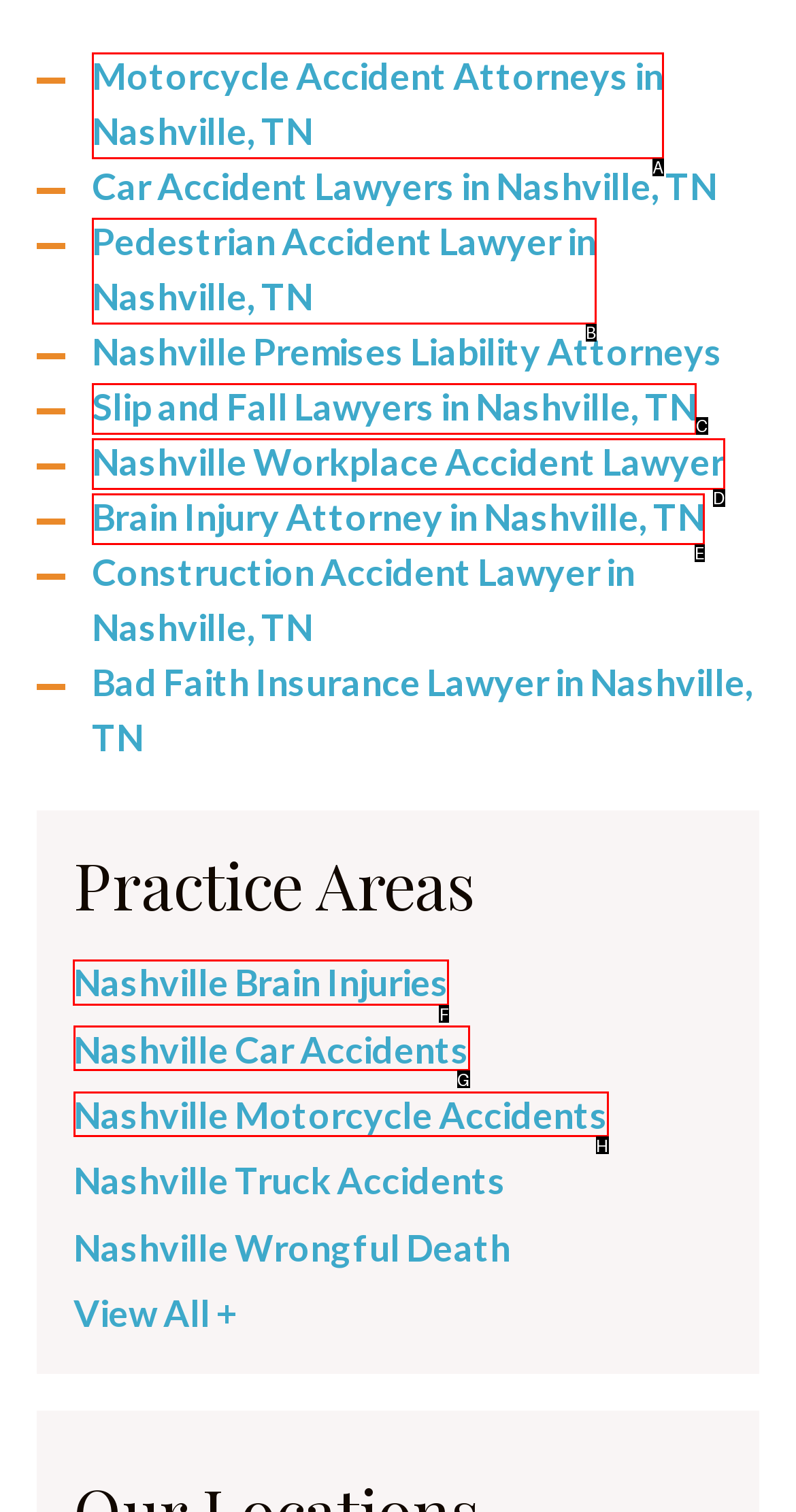Identify the correct option to click in order to accomplish the task: Learn more about Nashville Brain Injuries Provide your answer with the letter of the selected choice.

F